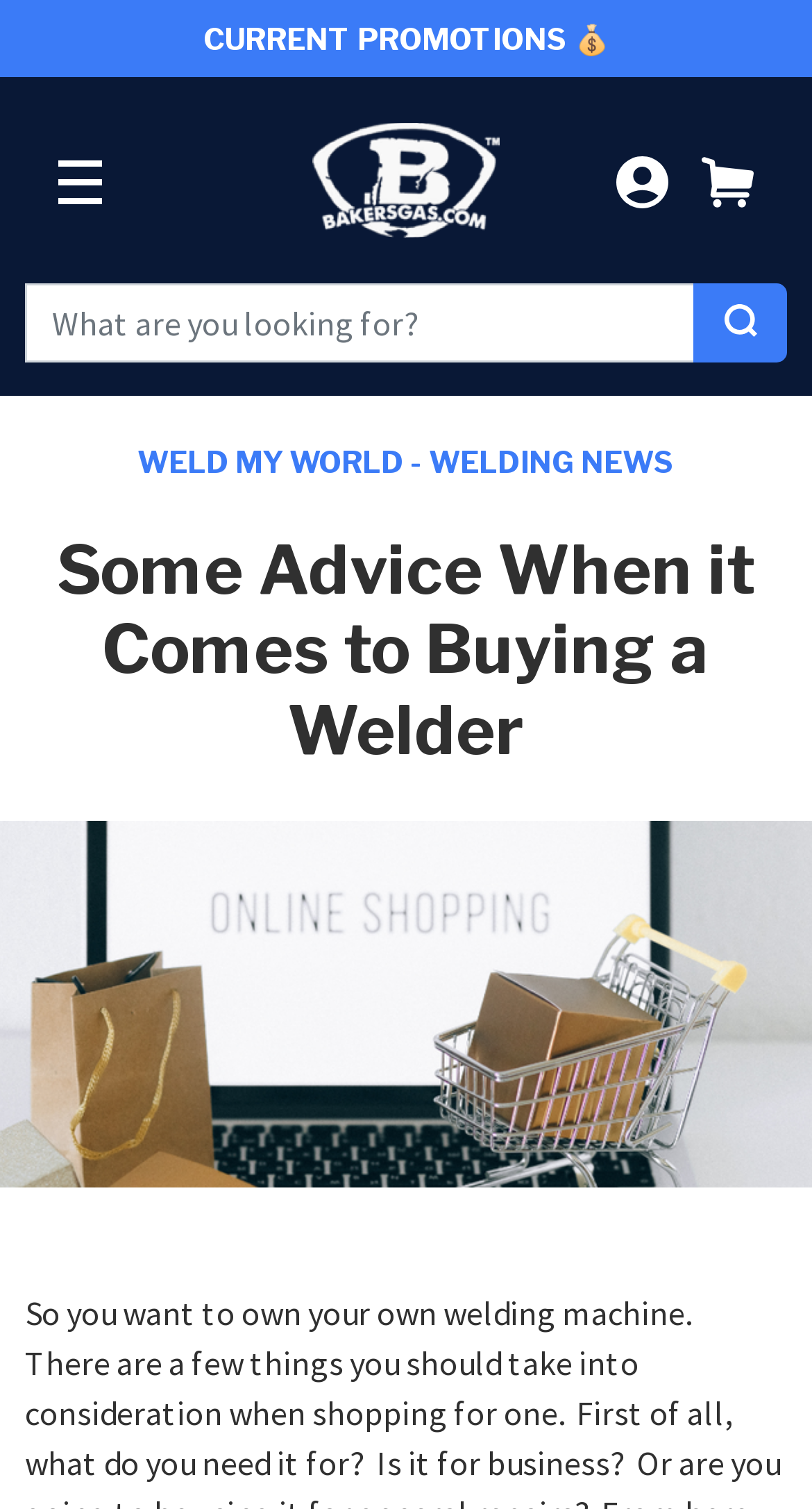Find and extract the text of the primary heading on the webpage.

Some Advice When it Comes to Buying a Welder